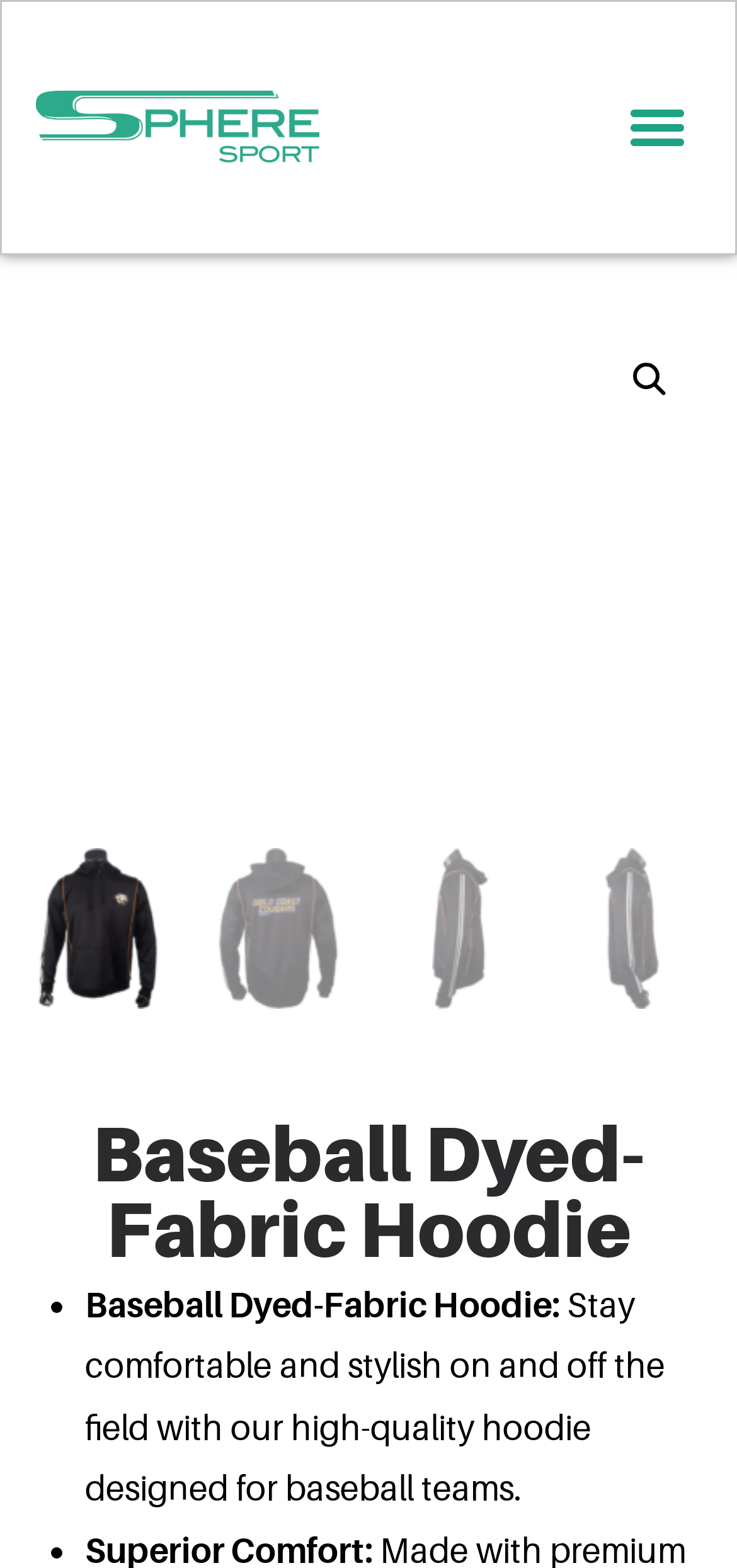Explain the webpage in detail, including its primary components.

The webpage is about custom baseball team uniforms, specifically featuring a baseball hoodie. At the top left, there is a link with no text, and next to it, a button labeled "Menu Toggle". On the top right, there is a search icon represented by a magnifying glass emoji. 

Below the top section, a large image of a baseball hoodie takes up most of the width, with a link overlay on top of it labeled "baseball hoodie". Below this image, there are four smaller images of the same baseball hoodie, arranged horizontally across the page.

Further down, there is a heading that reads "Baseball Dyed-Fabric Hoodie". Underneath, there is a list with a bullet point, followed by a description that reads "Baseball Dyed-Fabric Hoodie:" and a paragraph of text that explains the features of the hoodie, stating that it is designed for baseball teams and offers comfort and style on and off the field.